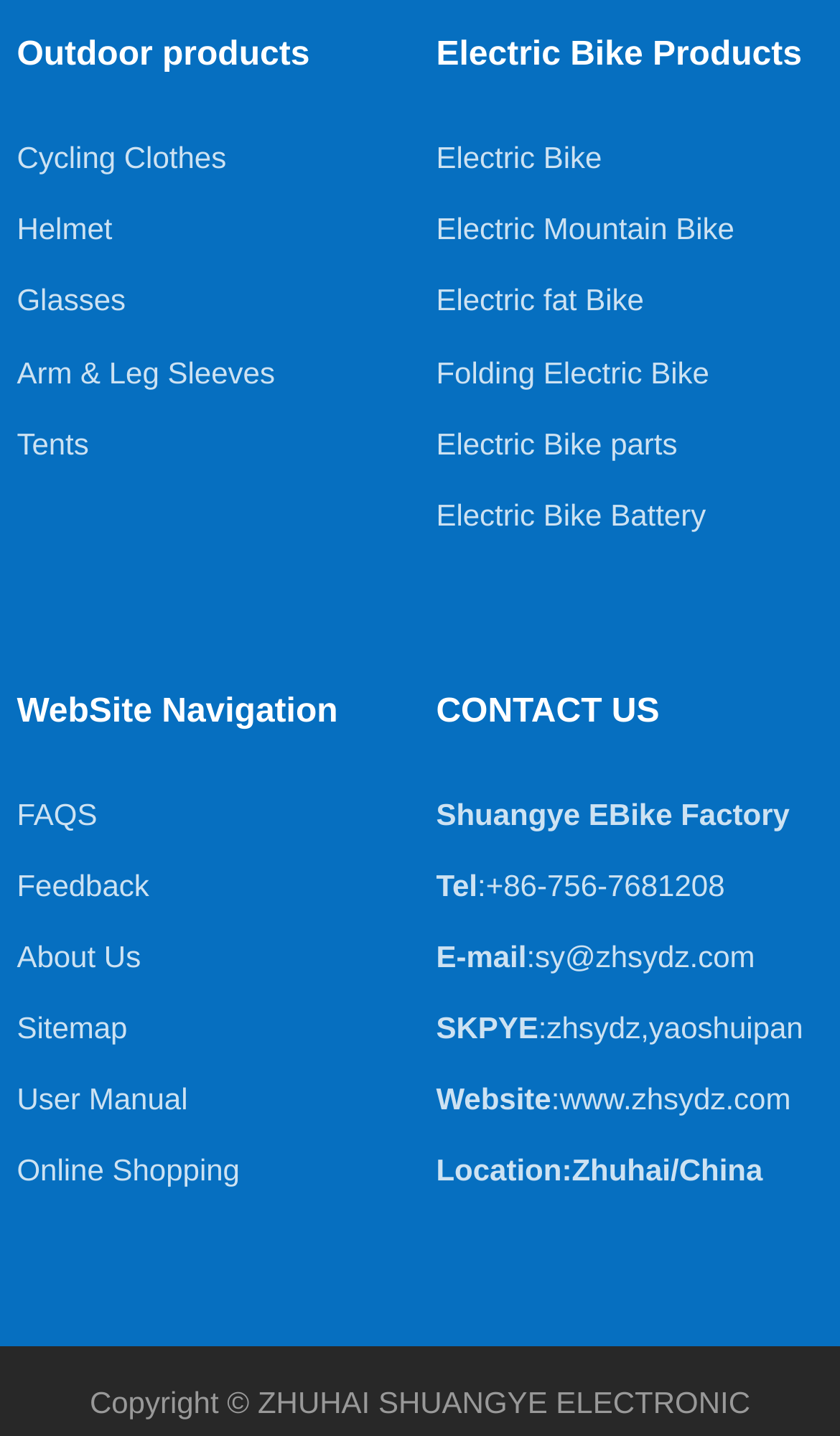What is the name of the factory mentioned on the webpage?
Can you provide a detailed and comprehensive answer to the question?

The webpage has a static text 'Shuangye EBike Factory' under the 'CONTACT US' heading, which indicates the name of the factory.